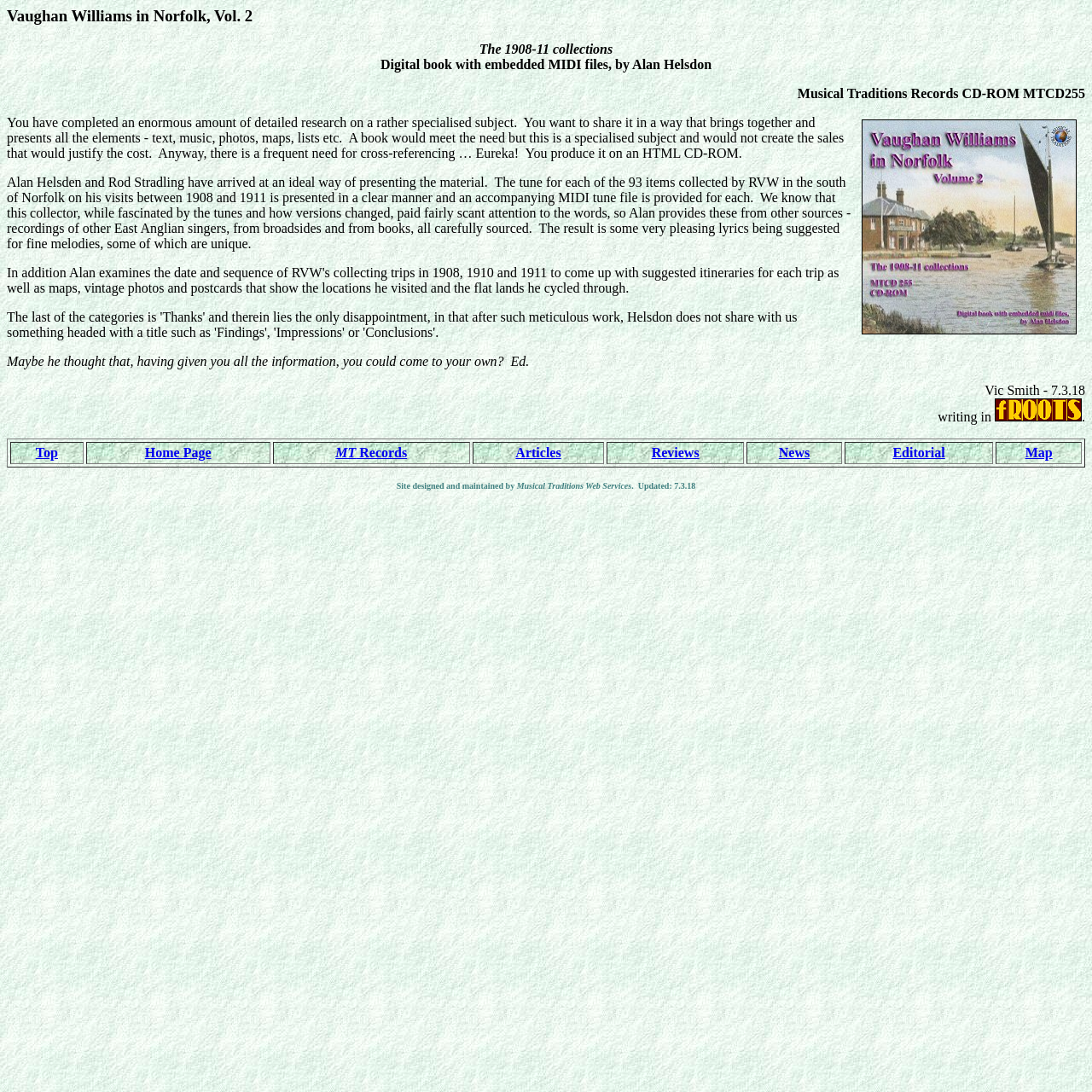Please identify the bounding box coordinates of the area I need to click to accomplish the following instruction: "Go to 'Home Page'".

[0.133, 0.408, 0.193, 0.421]